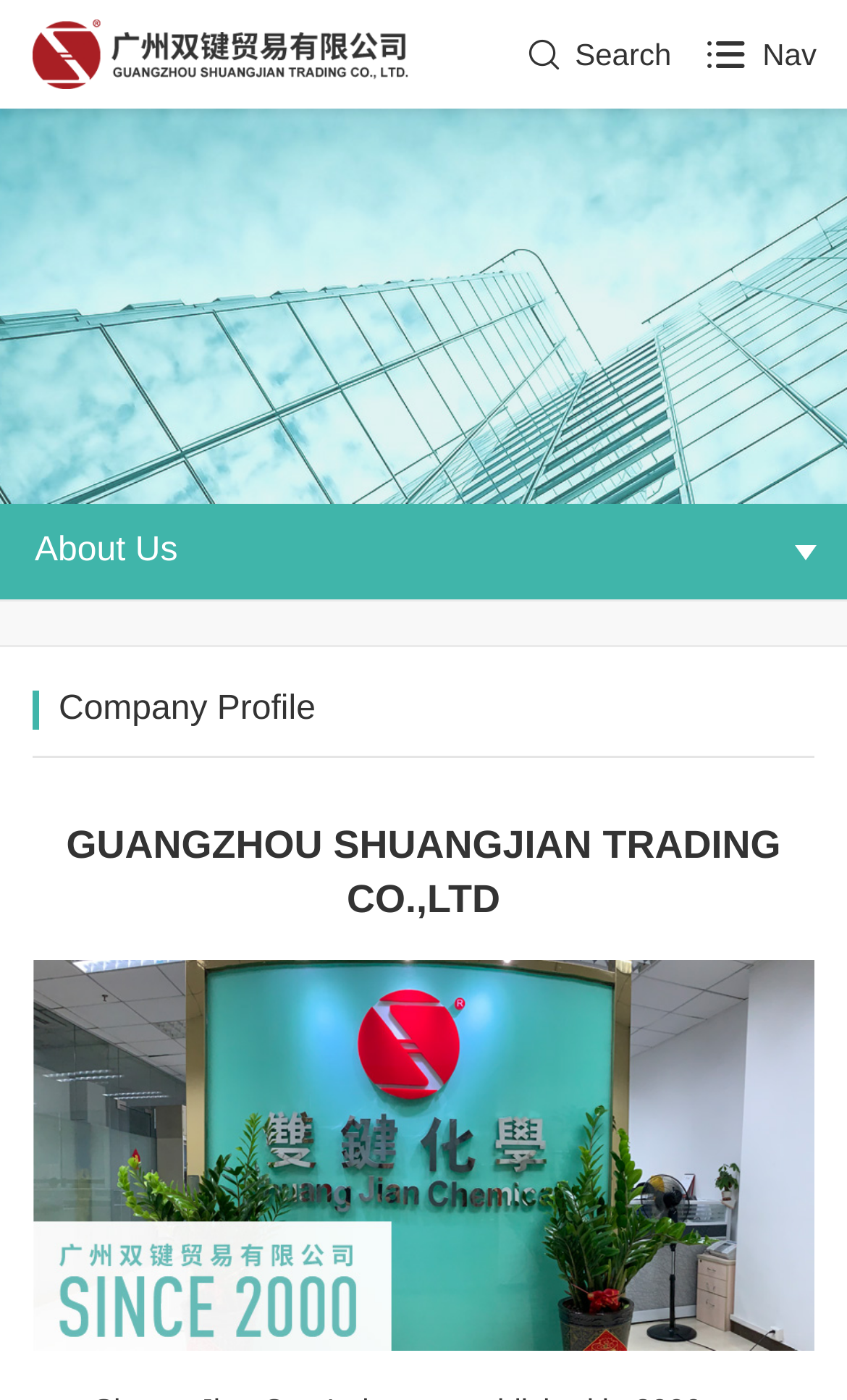Use a single word or phrase to answer the question: 
How many navigation links are there?

2